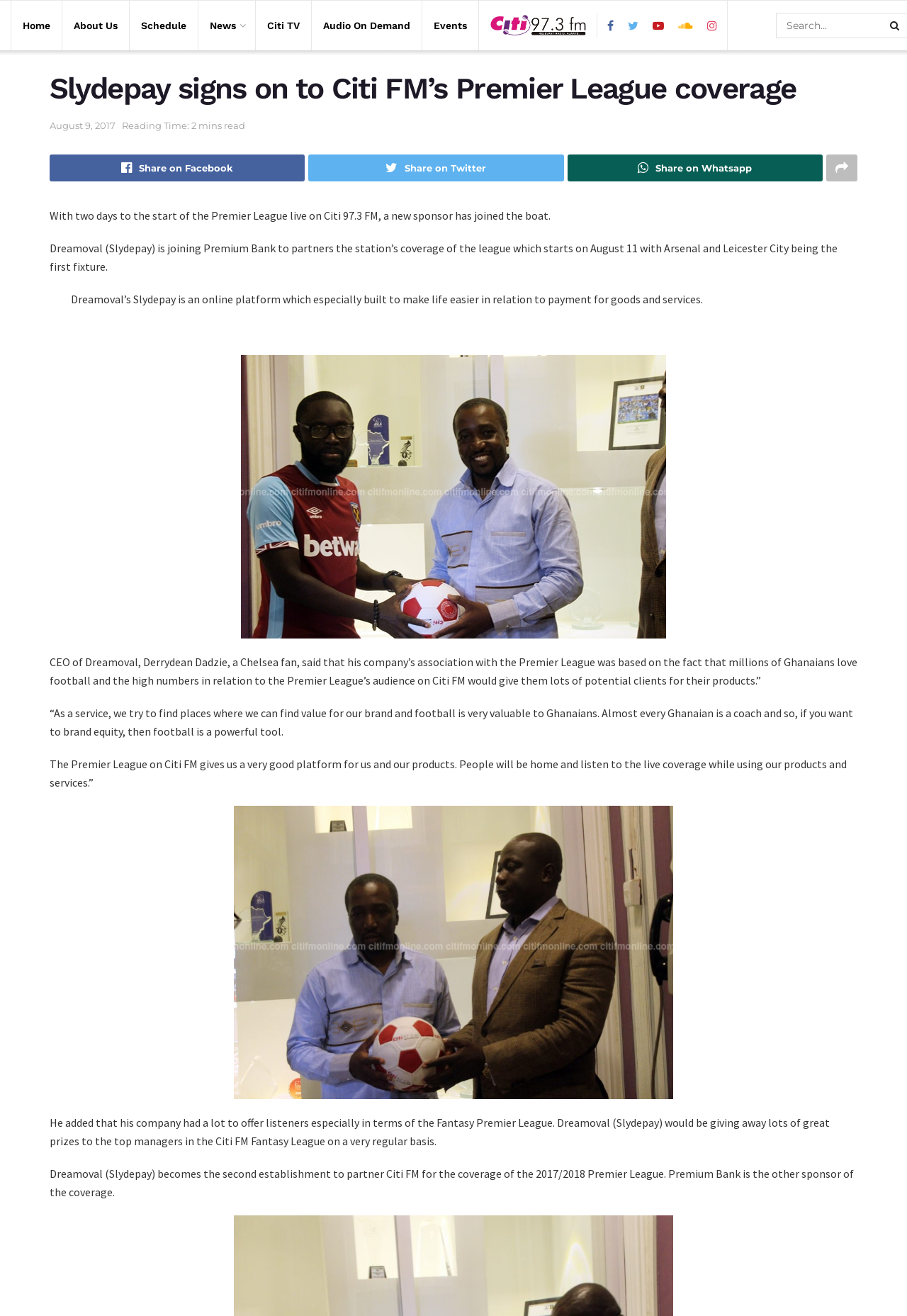Give a short answer to this question using one word or a phrase:
What is the name of the radio station?

Citi 97.3 FM